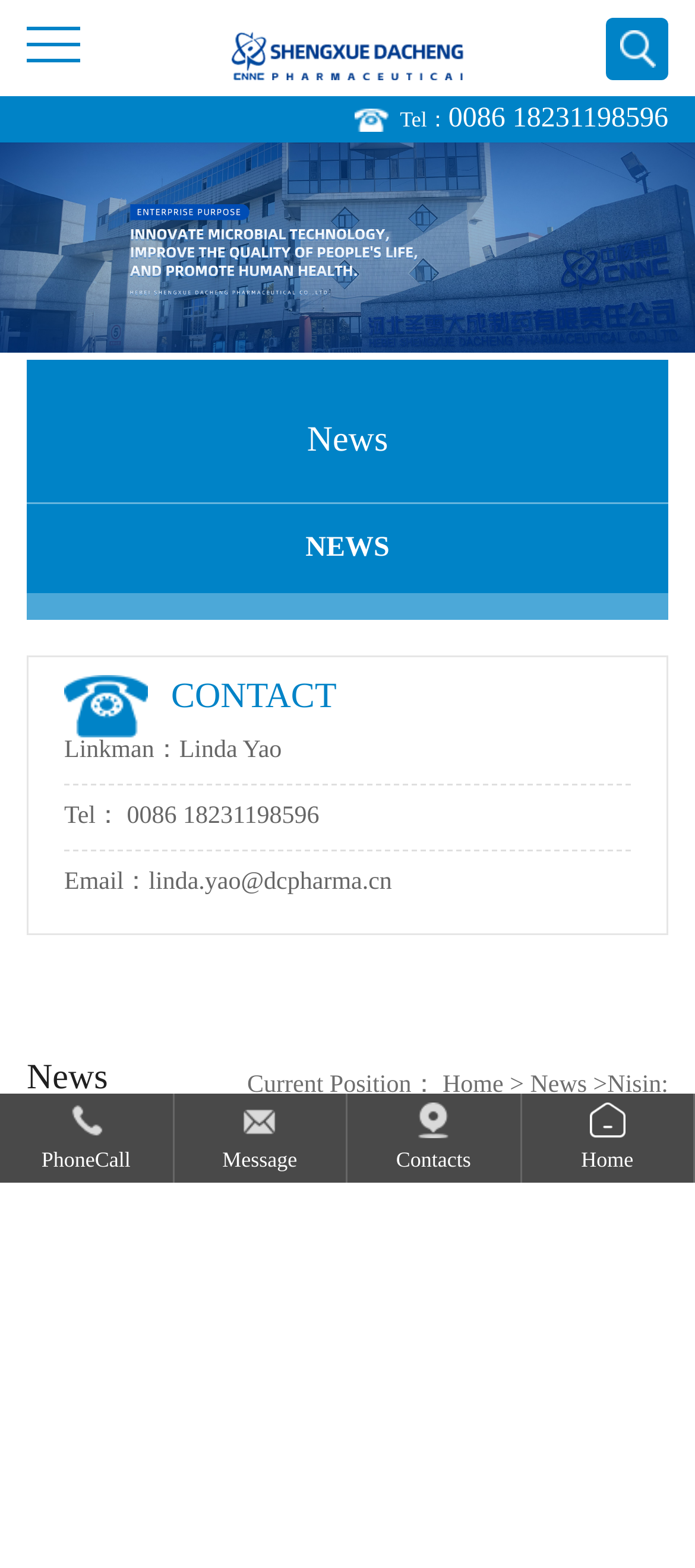What is the company name?
Please provide a single word or phrase as your answer based on the image.

Hebei Shengxue Dacheng Pharmaceutical Co.,